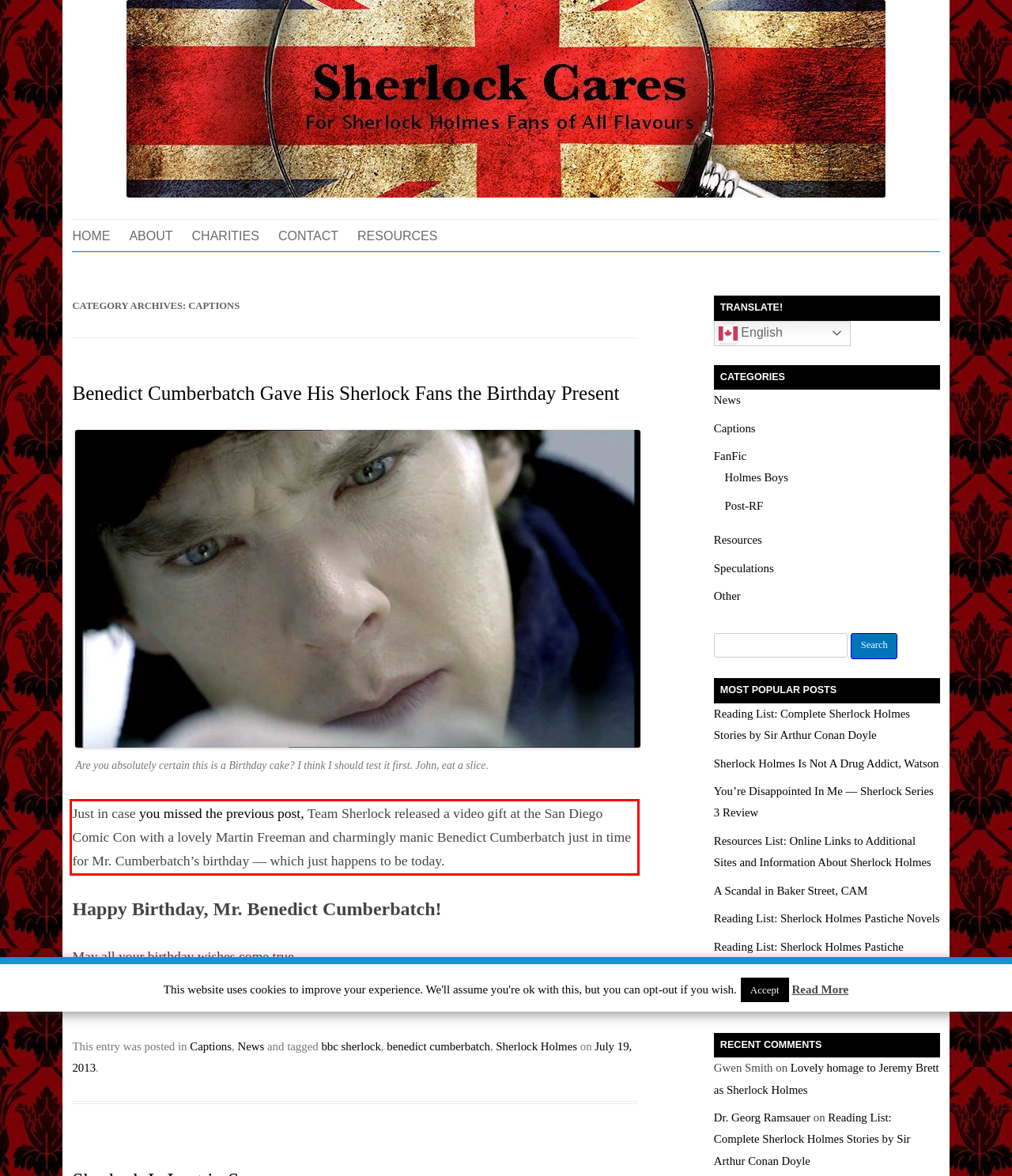You are provided with a screenshot of a webpage featuring a red rectangle bounding box. Extract the text content within this red bounding box using OCR.

Just in case you missed the previous post, Team Sherlock released a video gift at the San Diego Comic Con with a lovely Martin Freeman and charmingly manic Benedict Cumberbatch just in time for Mr. Cumberbatch’s birthday — which just happens to be today.